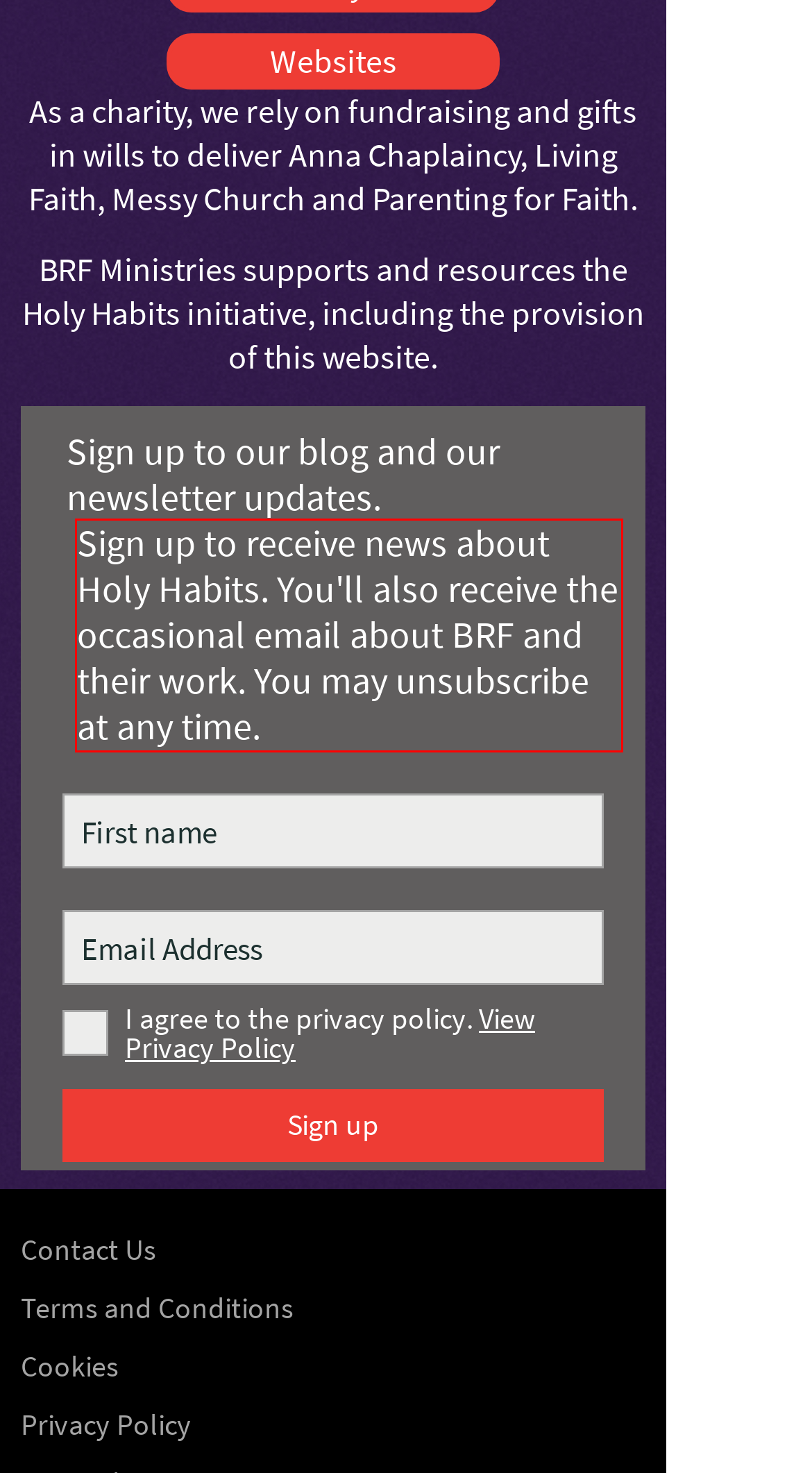Please examine the screenshot of the webpage and read the text present within the red rectangle bounding box.

Sign up to receive news about Holy Habits. You'll also receive the occasional email about BRF and their work. You may unsubscribe at any time.